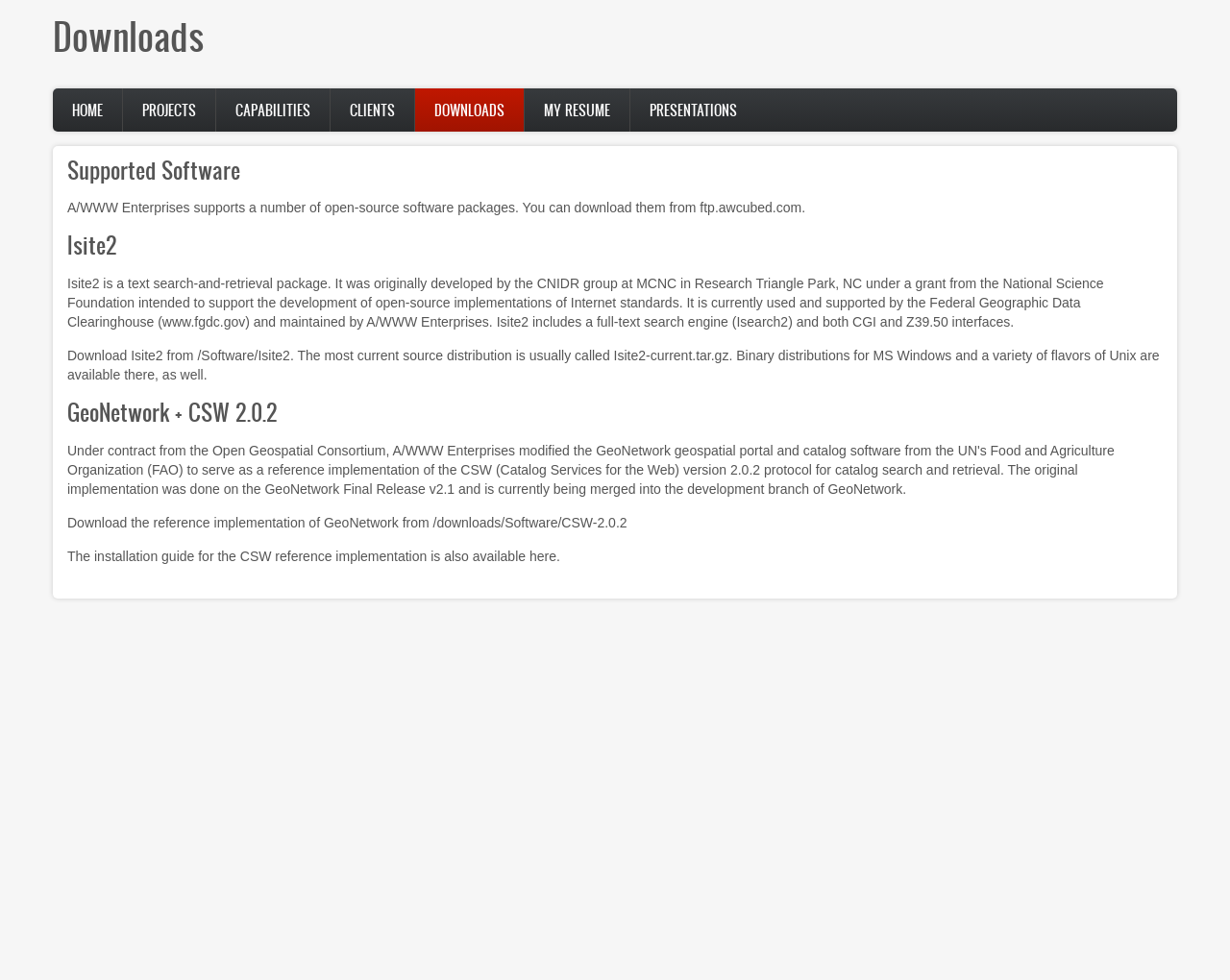Pinpoint the bounding box coordinates of the clickable element needed to complete the instruction: "Visit the Open Geospatial Consortium website". The coordinates should be provided as four float numbers between 0 and 1: [left, top, right, bottom].

[0.173, 0.452, 0.314, 0.467]